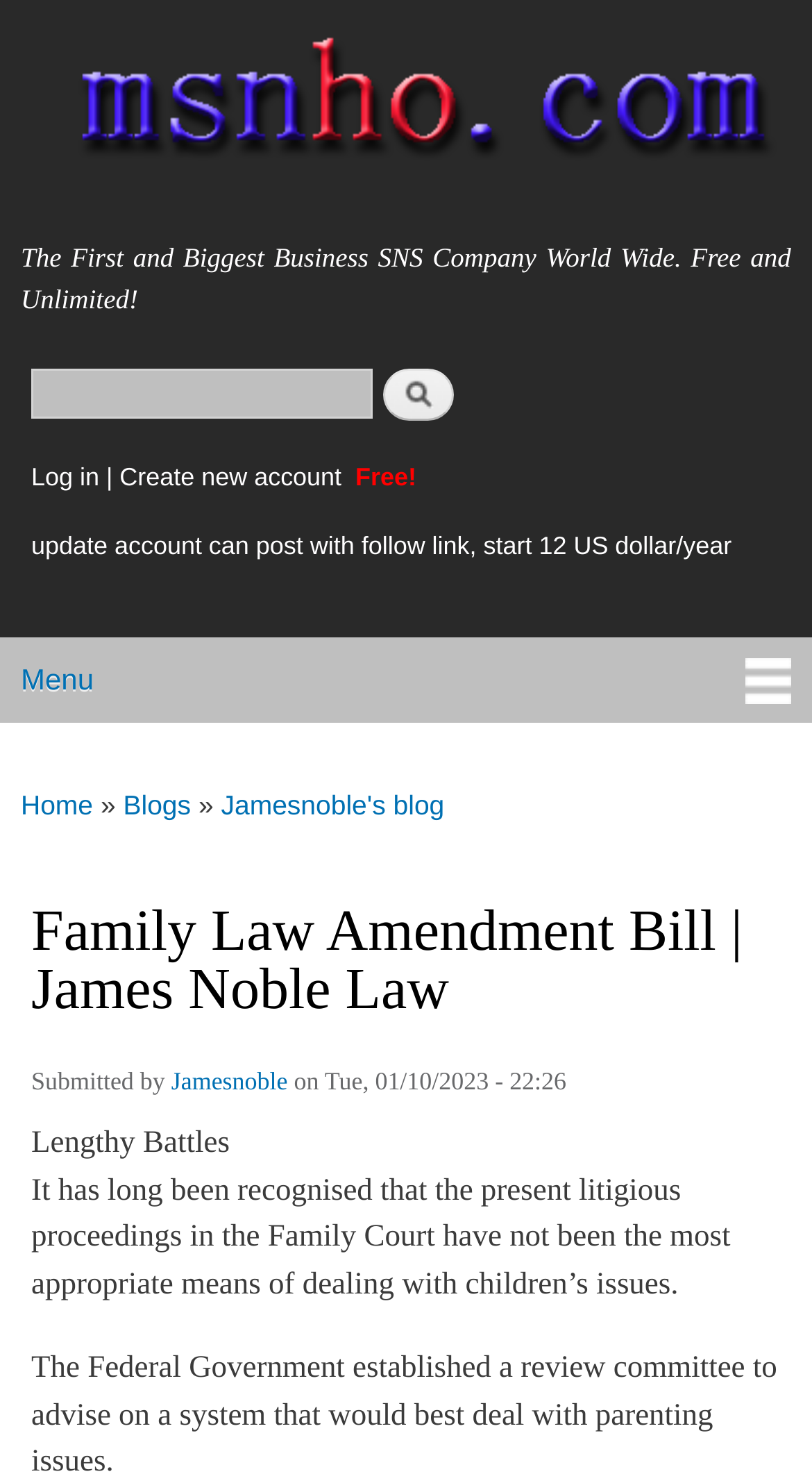What is the name of the law firm?
Based on the image, provide a one-word or brief-phrase response.

James Noble Law